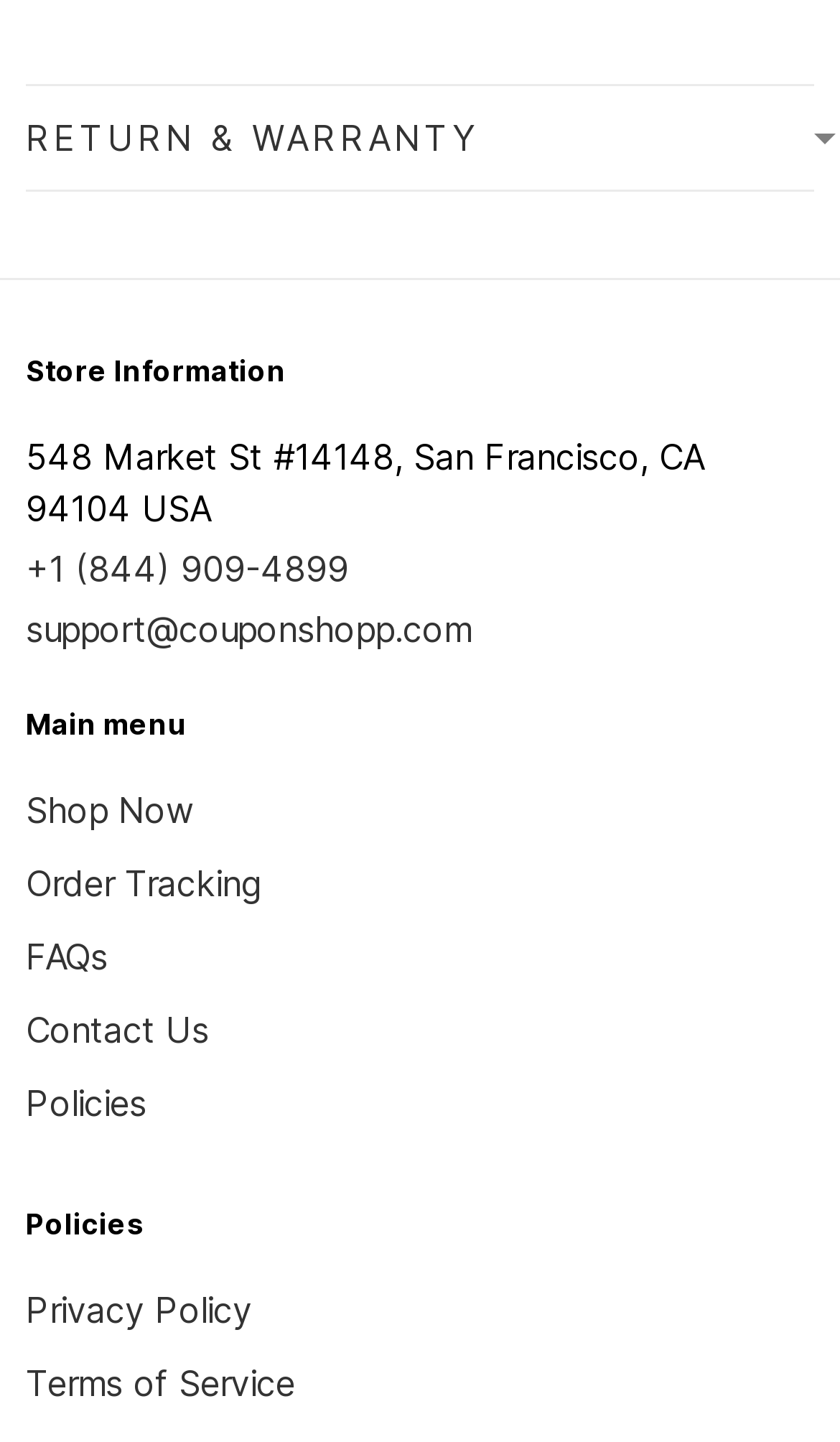Please specify the bounding box coordinates of the clickable region necessary for completing the following instruction: "Check terms of service". The coordinates must consist of four float numbers between 0 and 1, i.e., [left, top, right, bottom].

[0.031, 0.15, 0.351, 0.18]